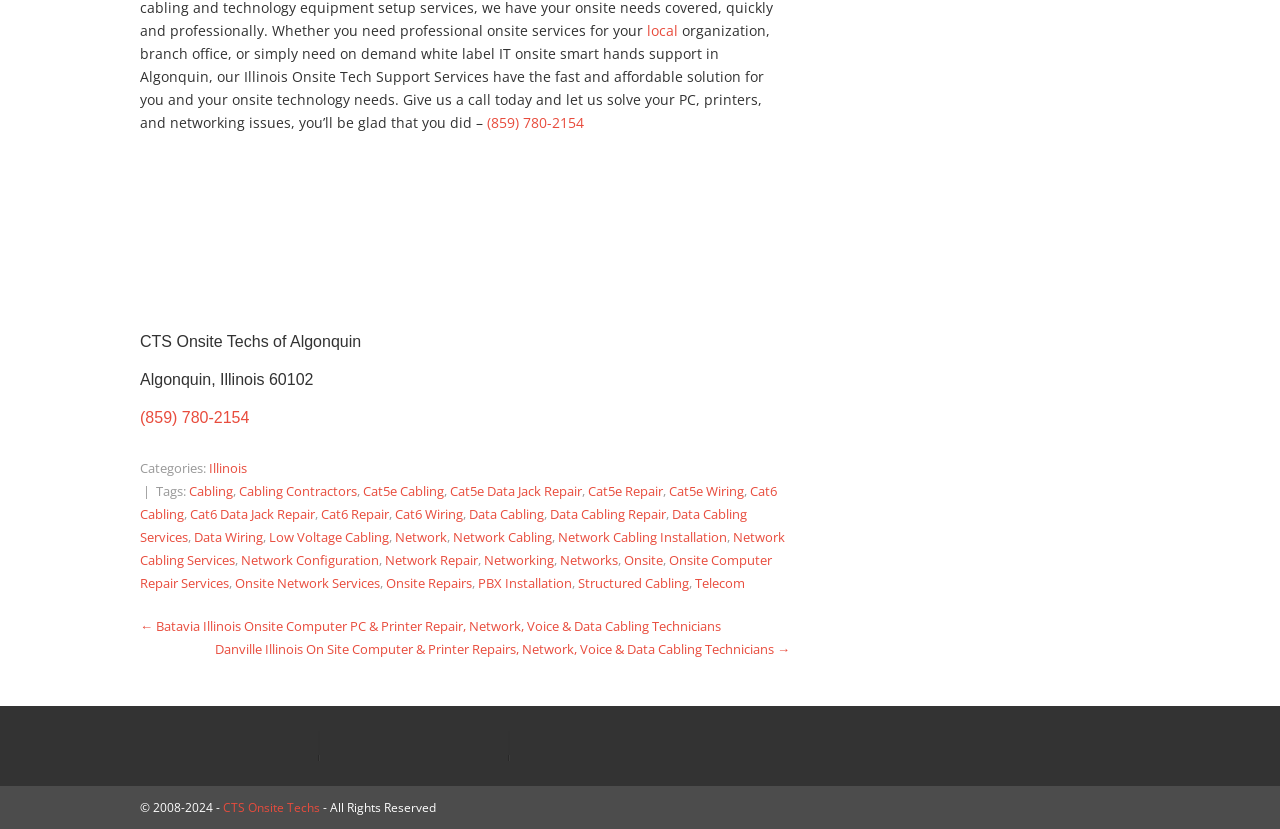What is the location of CTS Onsite Techs?
Please look at the screenshot and answer in one word or a short phrase.

Algonquin, Illinois 60102